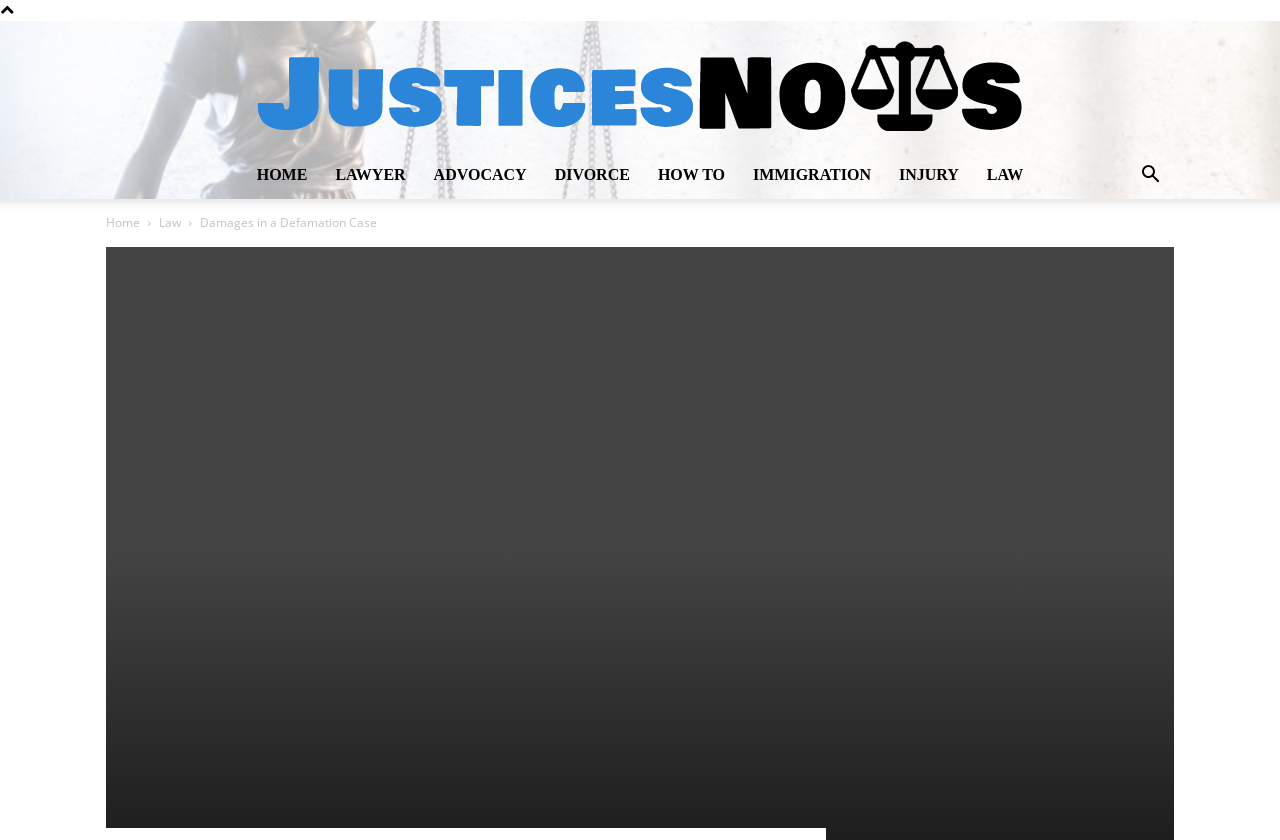Please identify the bounding box coordinates of the clickable area that will fulfill the following instruction: "learn about advocacy". The coordinates should be in the format of four float numbers between 0 and 1, i.e., [left, top, right, bottom].

[0.328, 0.18, 0.422, 0.237]